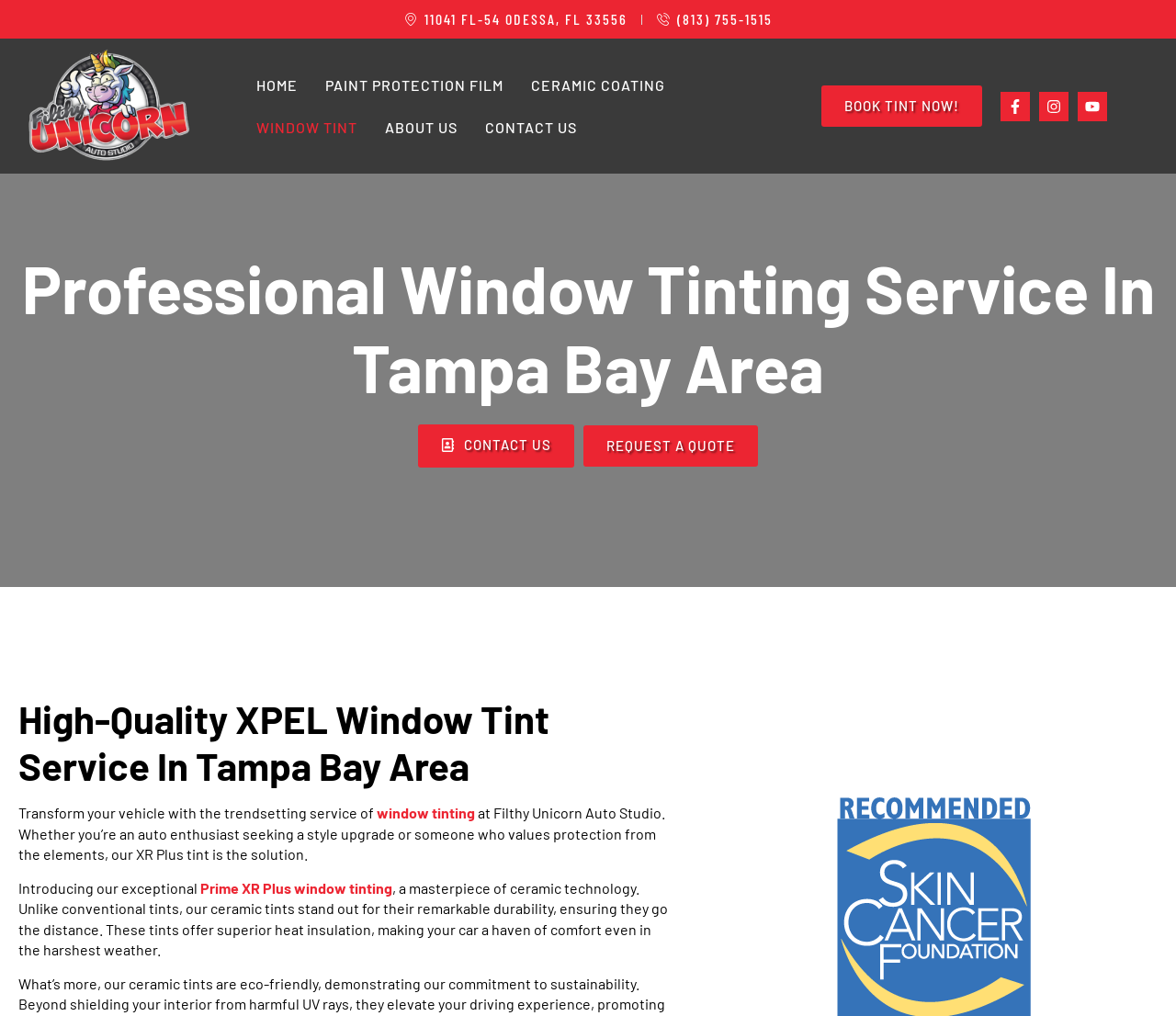Answer the question using only one word or a concise phrase: What is the name of the window tinting service offered?

Prime XR Plus